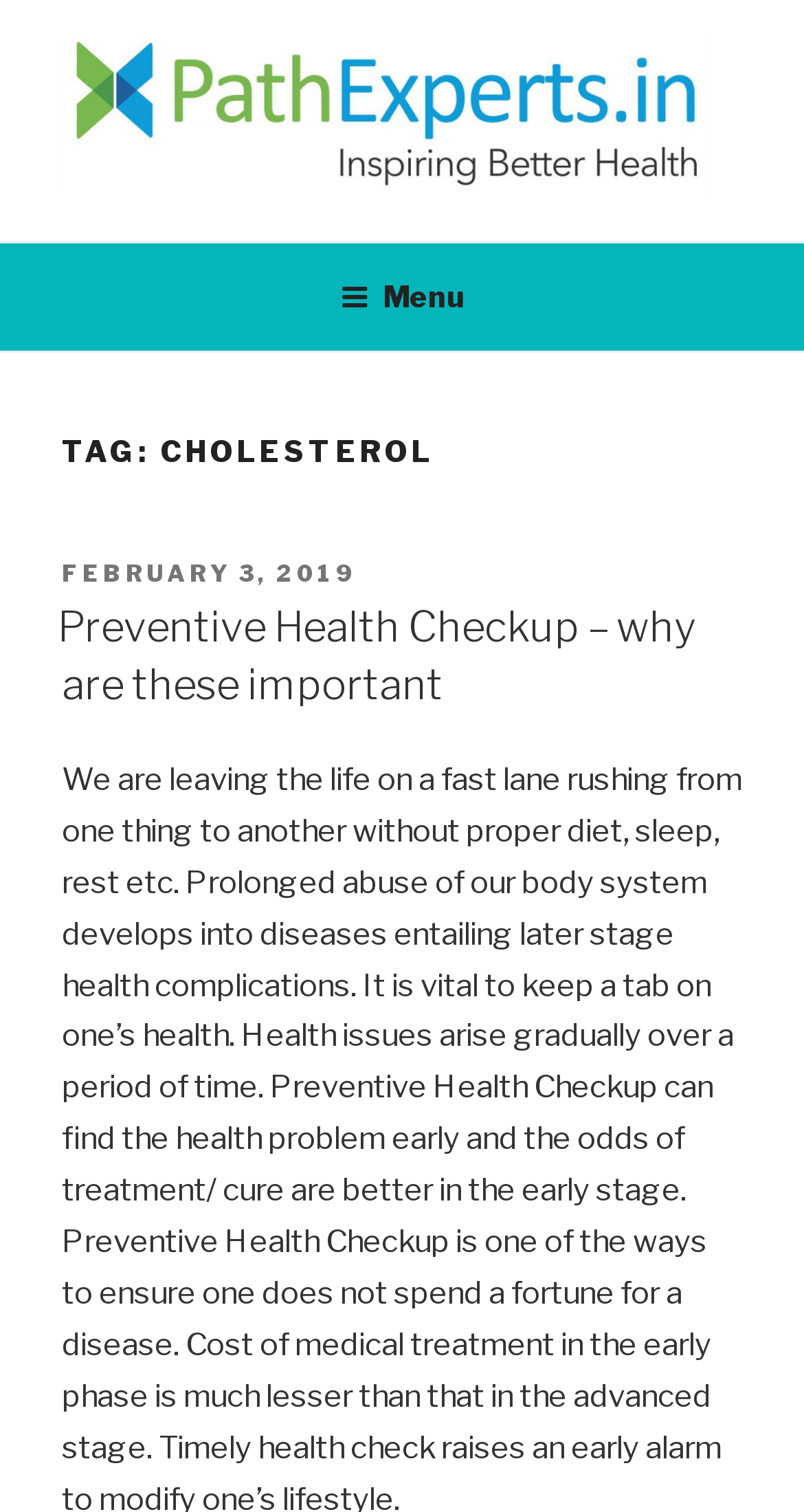When was the latest article posted?
Examine the image and give a concise answer in one word or a short phrase.

February 3, 2019